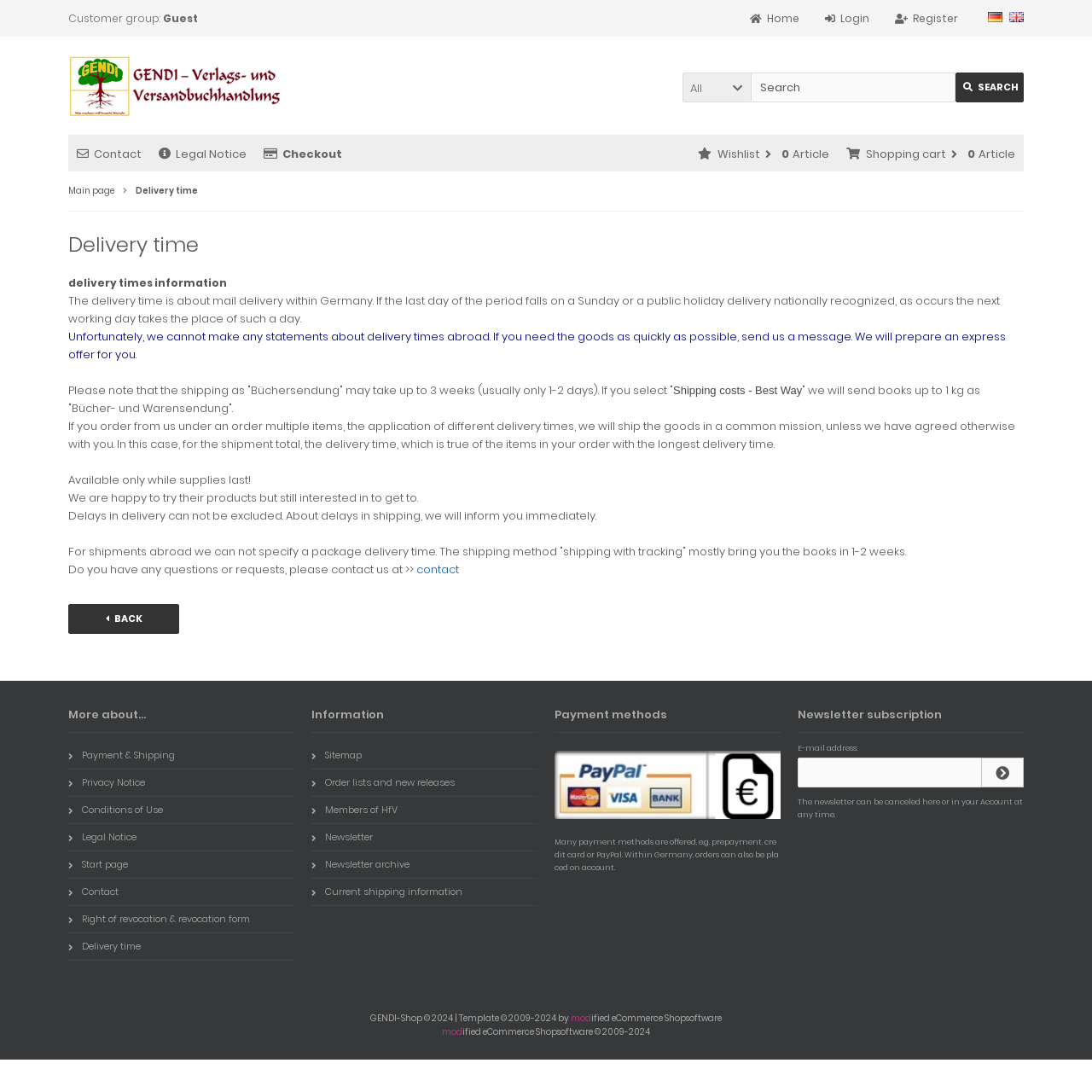Determine the bounding box coordinates of the clickable region to carry out the instruction: "Go to the home page".

[0.687, 0.01, 0.732, 0.023]